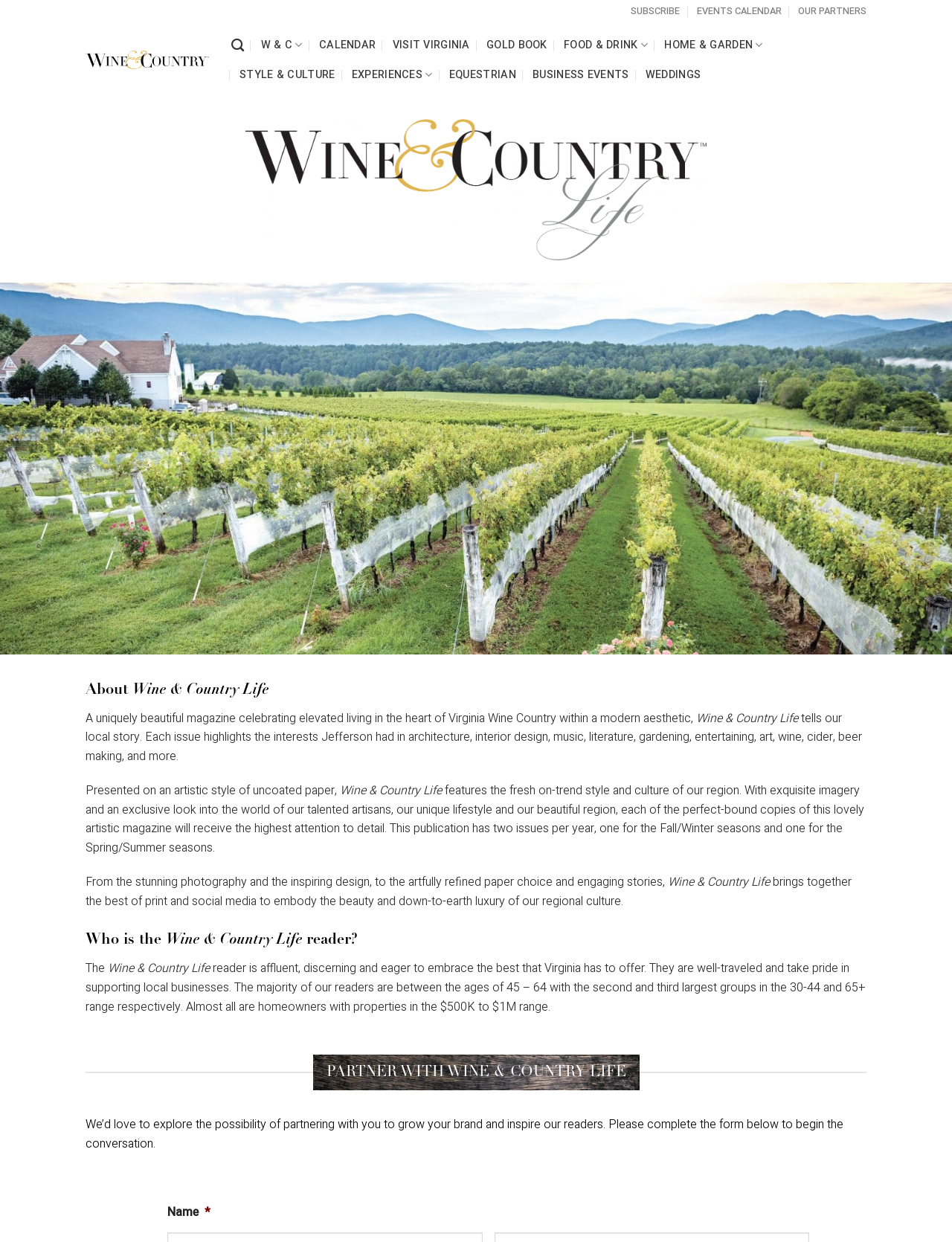Please answer the following question as detailed as possible based on the image: 
What is the price range of the properties of the readers?

I found the answer by reading the text under the heading 'Who is the Wine & Country Life reader?' which states that almost all readers are homeowners with properties in the $500K to $1M range.